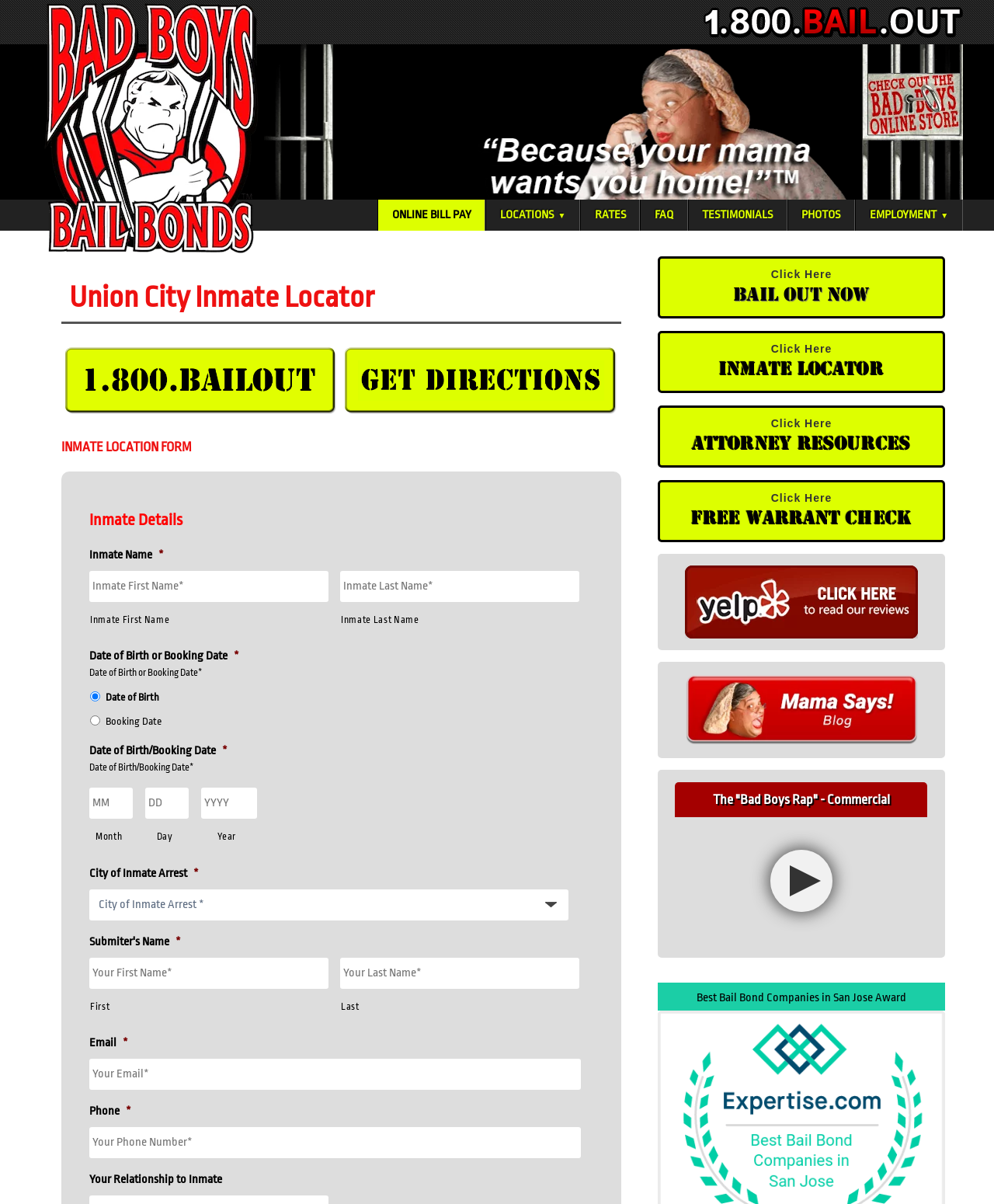Use a single word or phrase to answer the following:
What is the phone number in the header?

Not provided